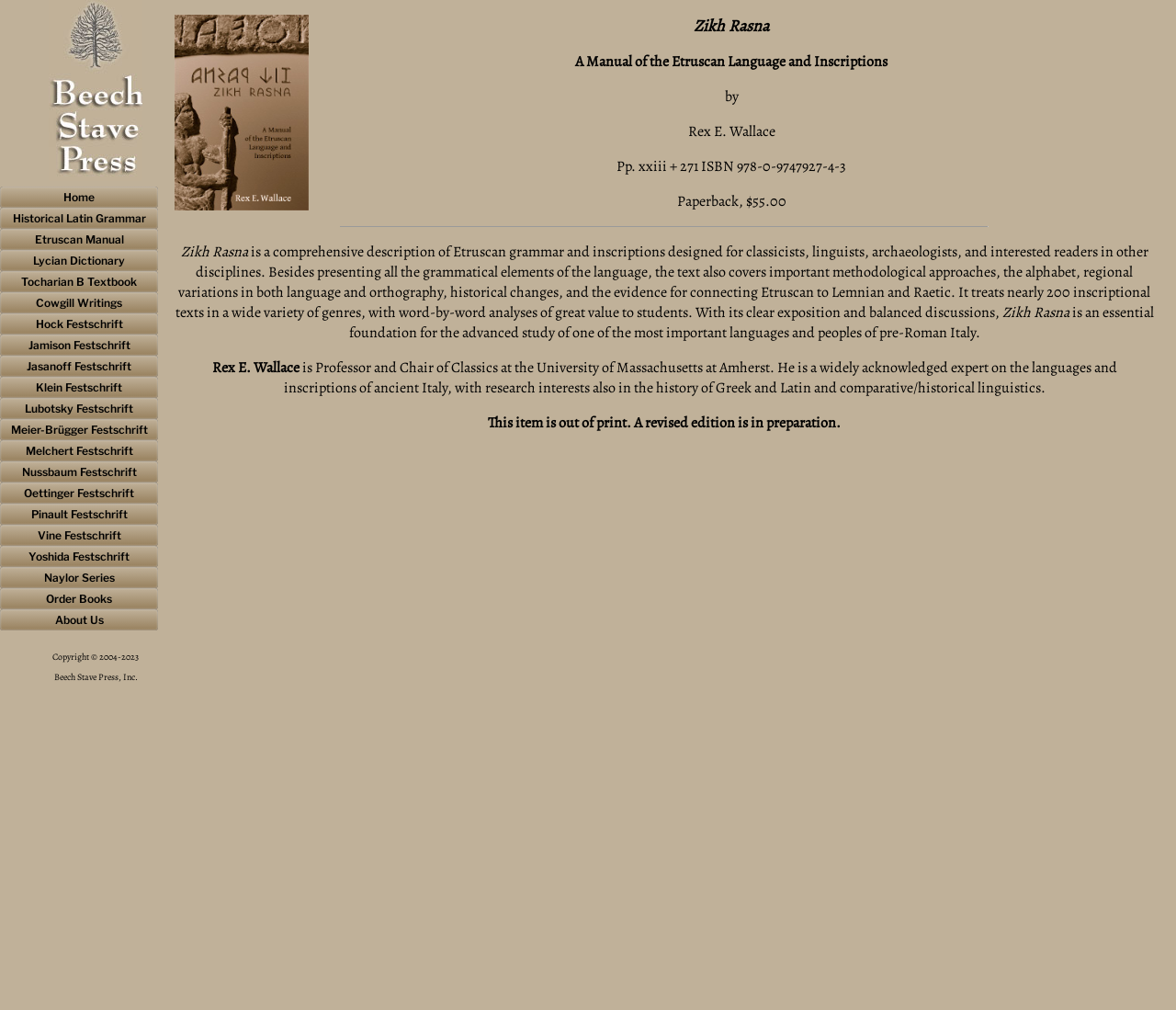Locate the bounding box coordinates of the clickable region to complete the following instruction: "Learn about the author."

[0.18, 0.354, 0.254, 0.374]